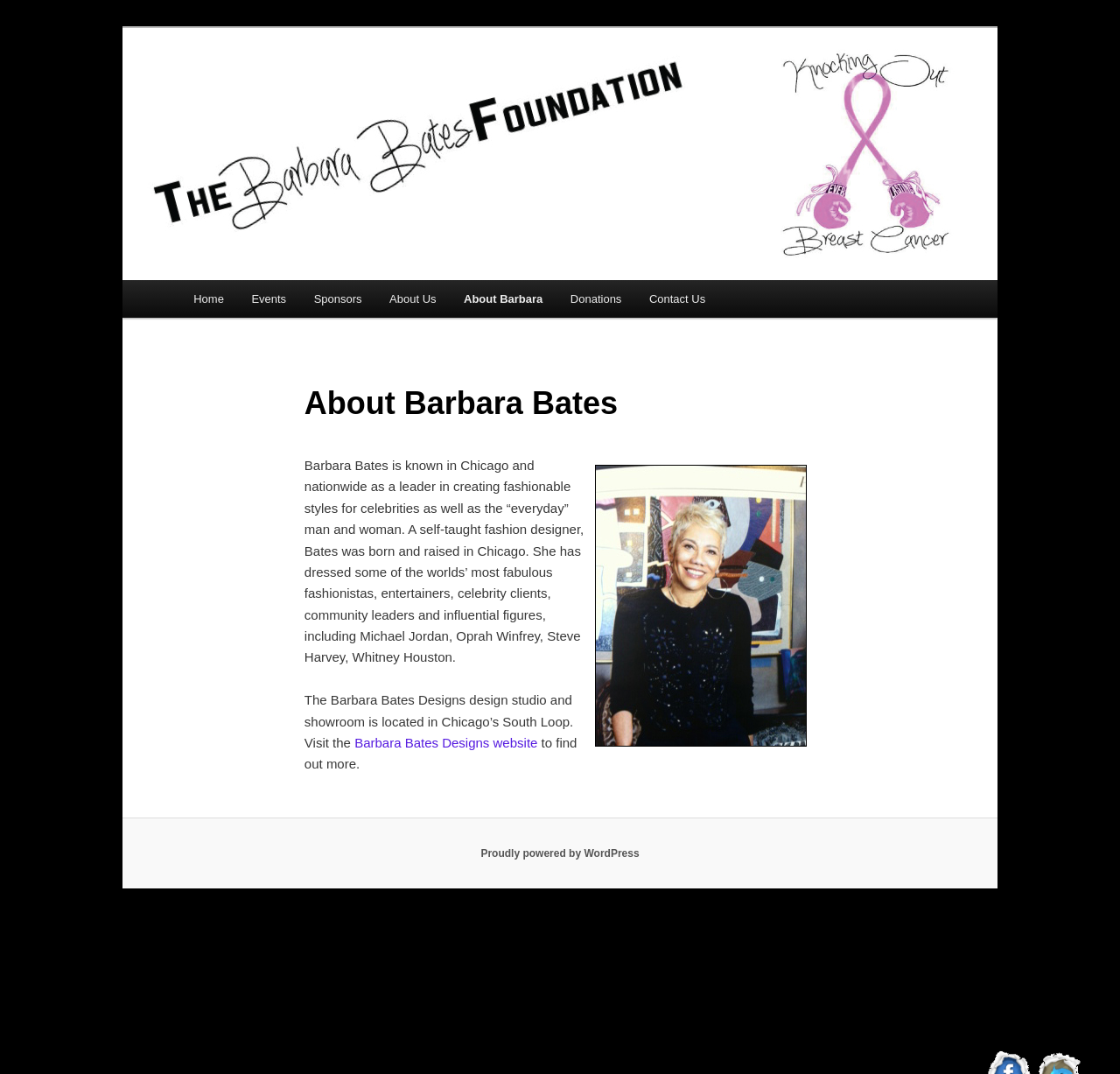Locate the bounding box coordinates of the UI element described by: "About Barbara". The bounding box coordinates should consist of four float numbers between 0 and 1, i.e., [left, top, right, bottom].

[0.402, 0.261, 0.497, 0.296]